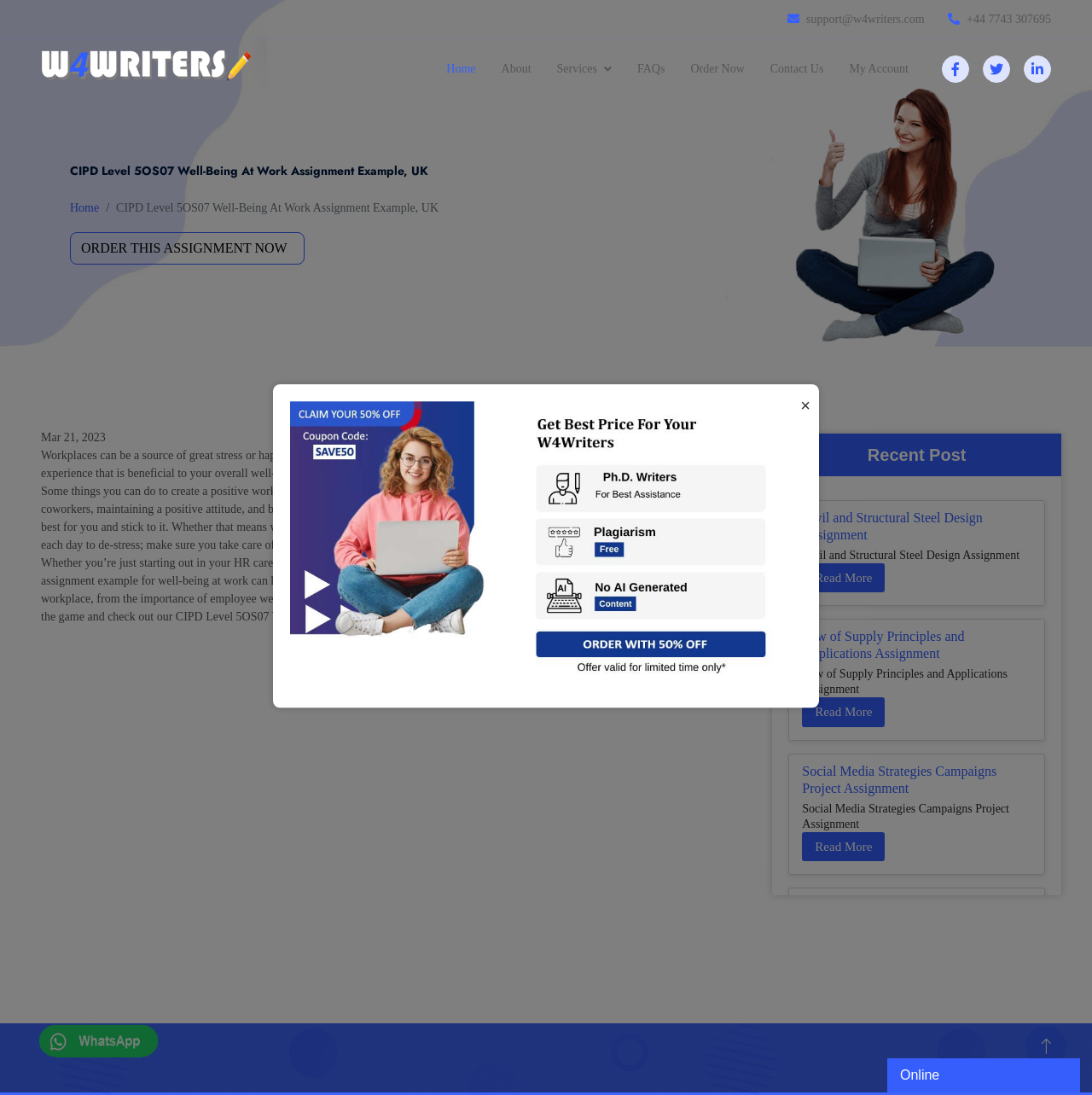Find the bounding box coordinates of the element's region that should be clicked in order to follow the given instruction: "Click the 'ORDER THIS ASSIGNMENT NOW' button". The coordinates should consist of four float numbers between 0 and 1, i.e., [left, top, right, bottom].

[0.064, 0.212, 0.279, 0.241]